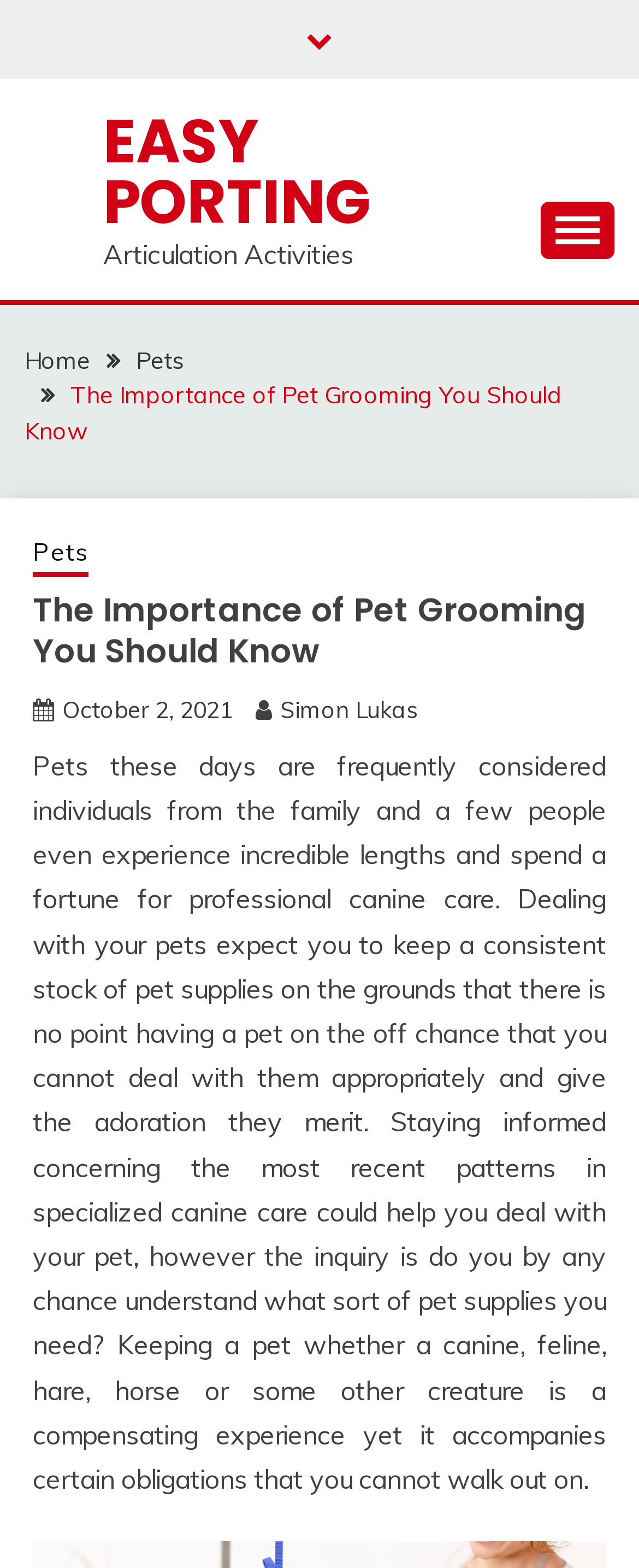Find the bounding box coordinates for the area you need to click to carry out the instruction: "Click the expand button". The coordinates should be four float numbers between 0 and 1, indicated as [left, top, right, bottom].

[0.846, 0.128, 0.962, 0.165]